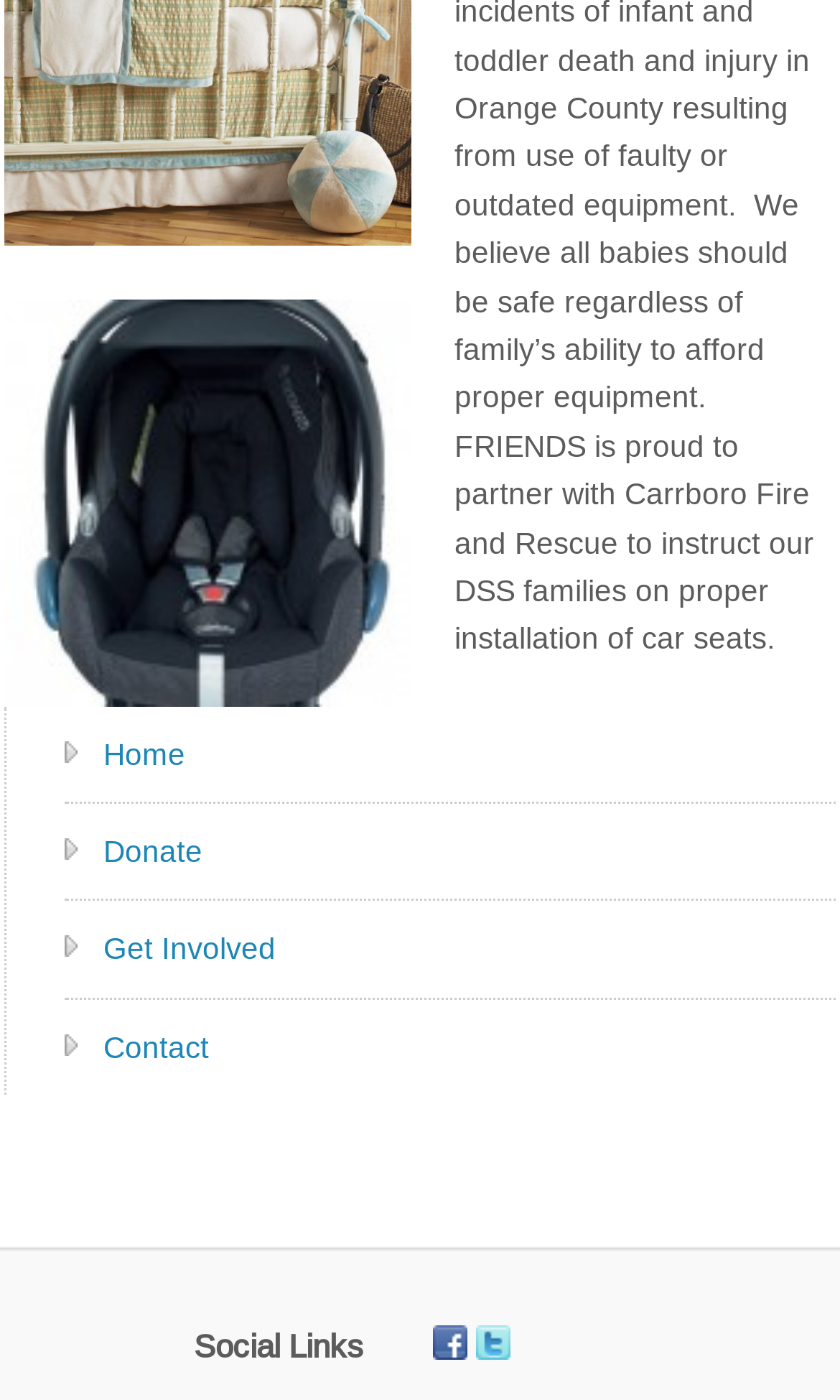Using the description: "Contact", identify the bounding box of the corresponding UI element in the screenshot.

[0.123, 0.705, 0.249, 0.791]